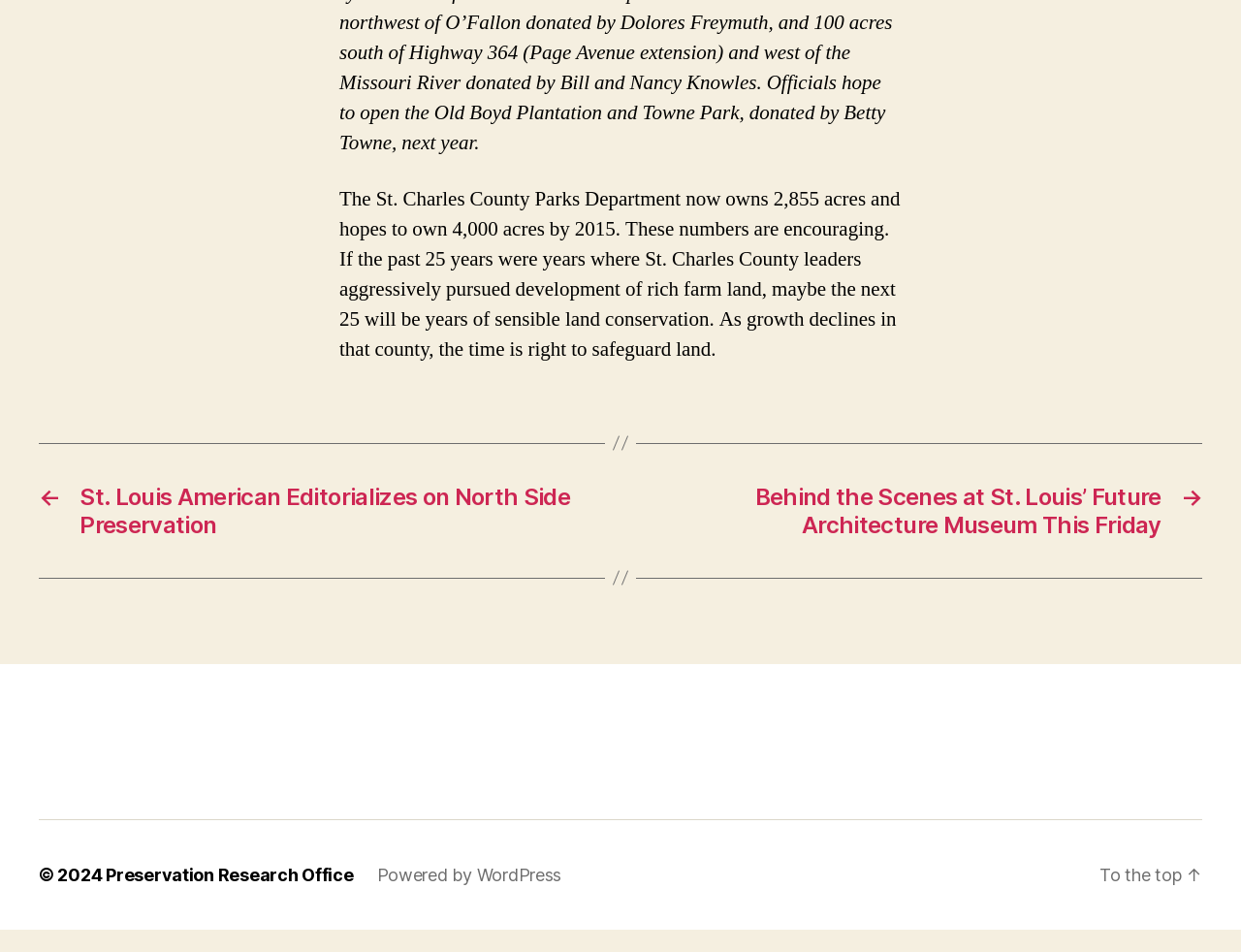What is the name of the platform powering the website?
Analyze the image and provide a thorough answer to the question.

The link at the bottom of the page has the OCR text 'Powered by WordPress', indicating that the platform powering the website is WordPress.